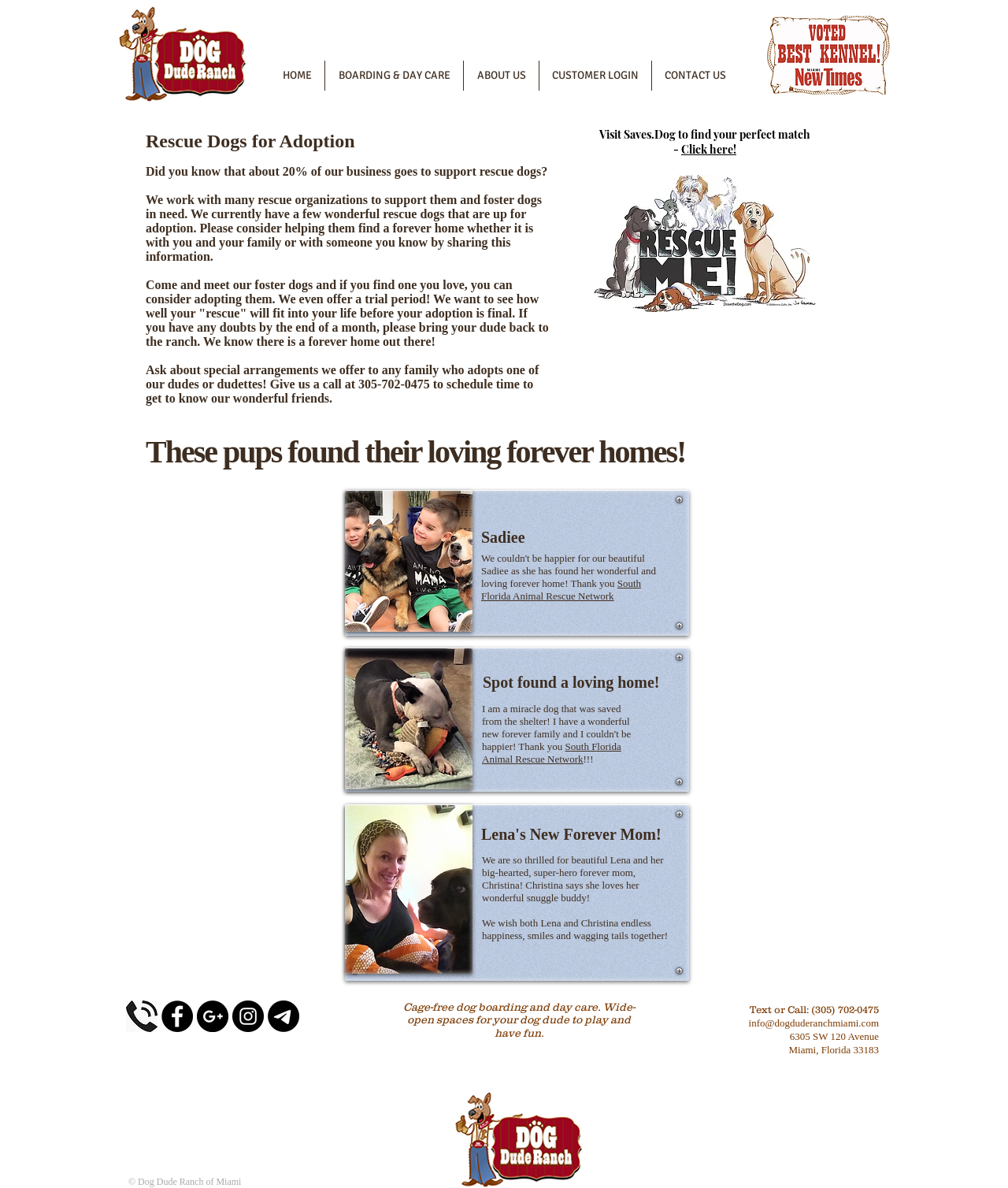What is the phone number to schedule a visit to meet the foster dogs?
Look at the image and answer the question with a single word or phrase.

(305) 702-0475